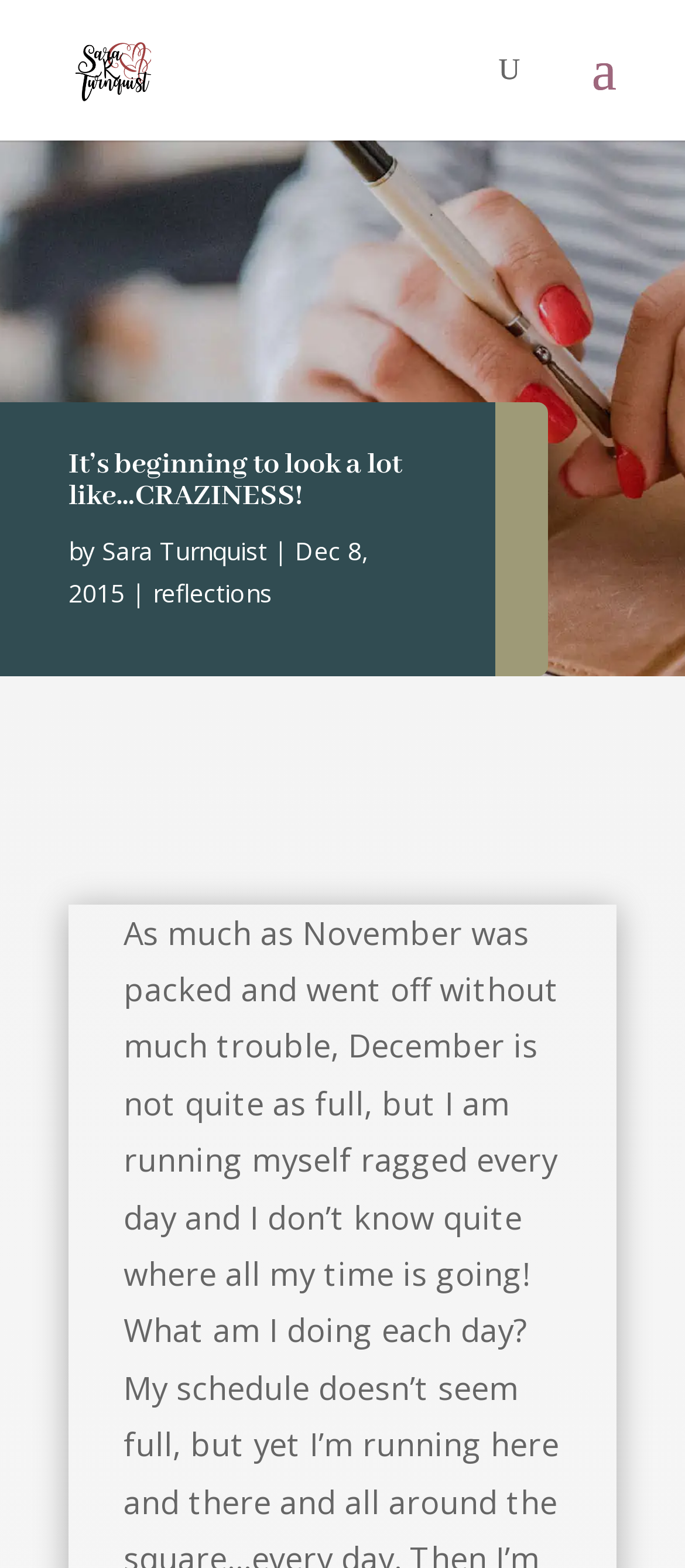Give a concise answer using only one word or phrase for this question:
What is the date of the post?

Dec 8, 2015